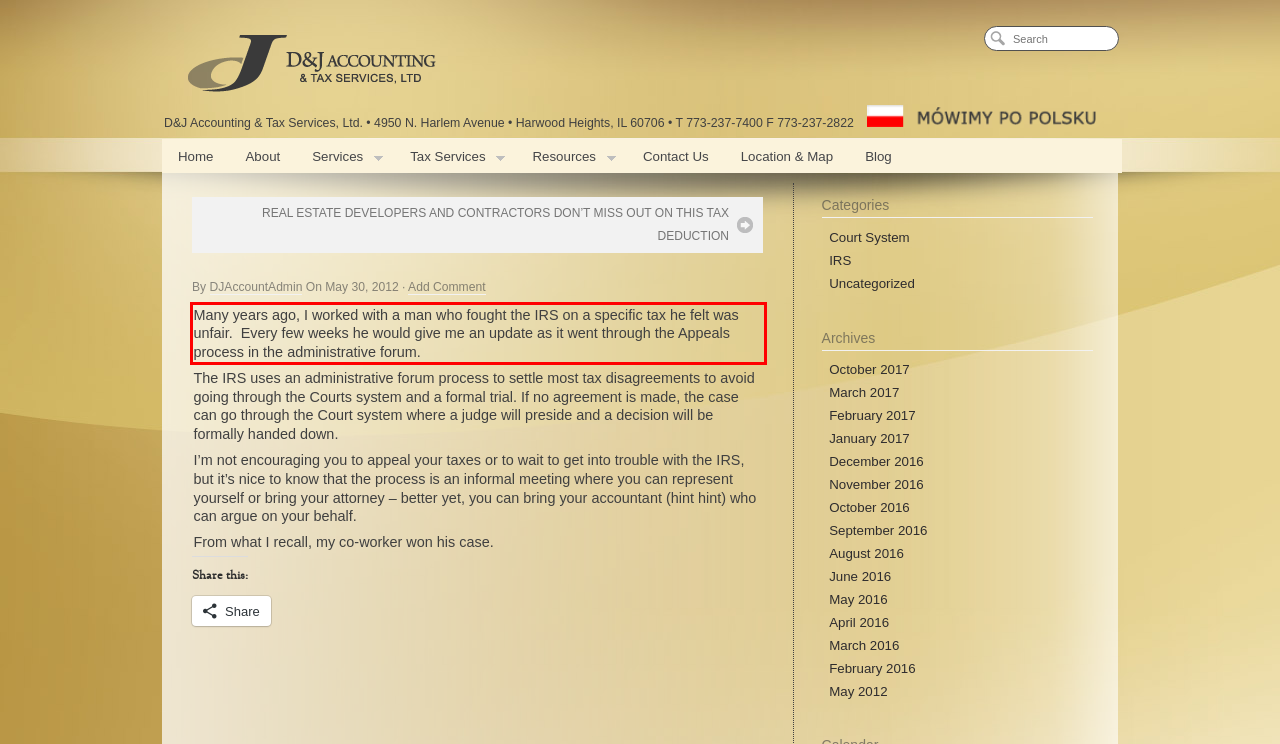View the screenshot of the webpage and identify the UI element surrounded by a red bounding box. Extract the text contained within this red bounding box.

Many years ago, I worked with a man who fought the IRS on a specific tax he felt was unfair. Every few weeks he would give me an update as it went through the Appeals process in the administrative forum.